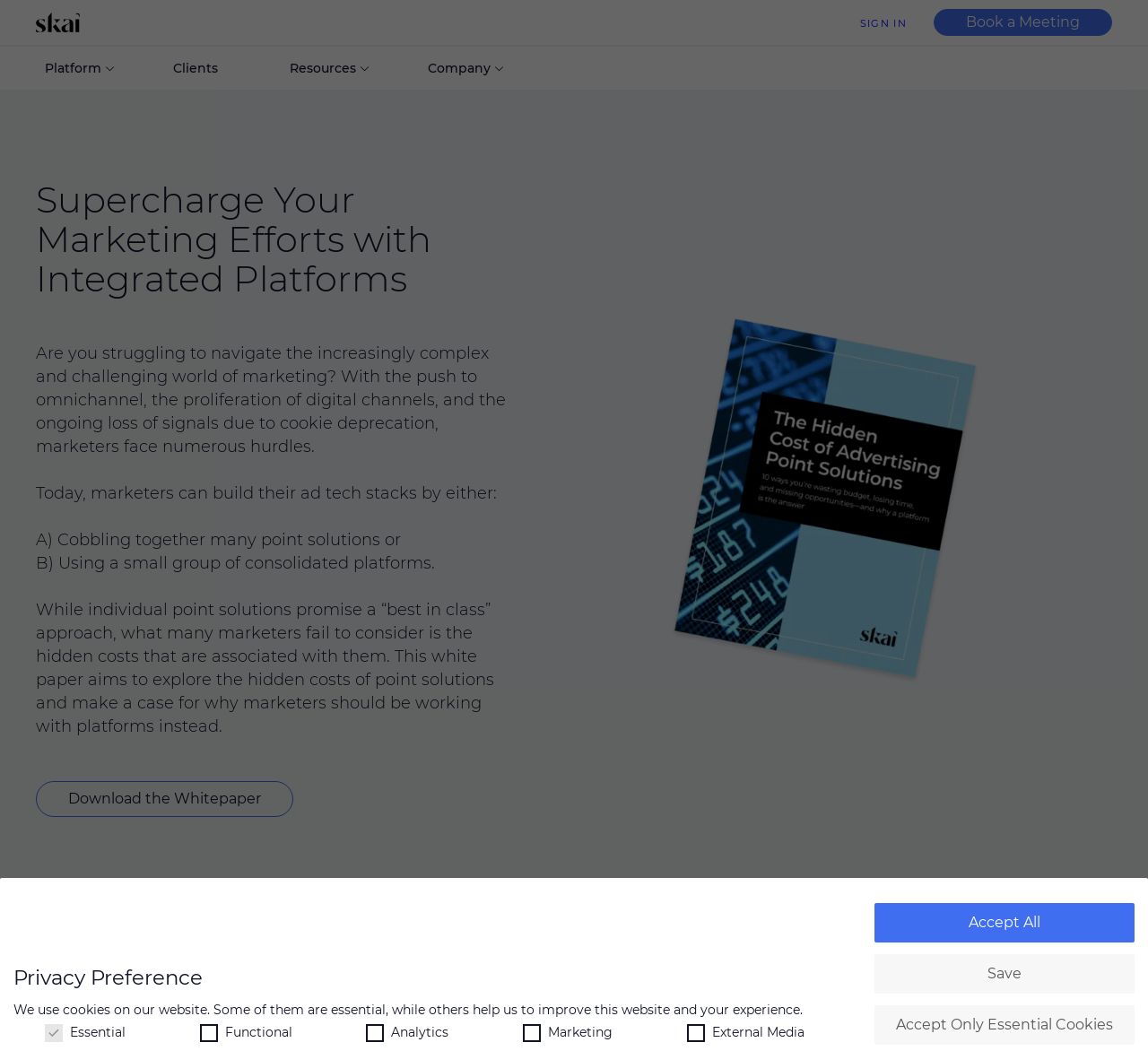What is the name of the company that is promoting integrated platforms?
Please use the visual content to give a single word or phrase answer.

Skai